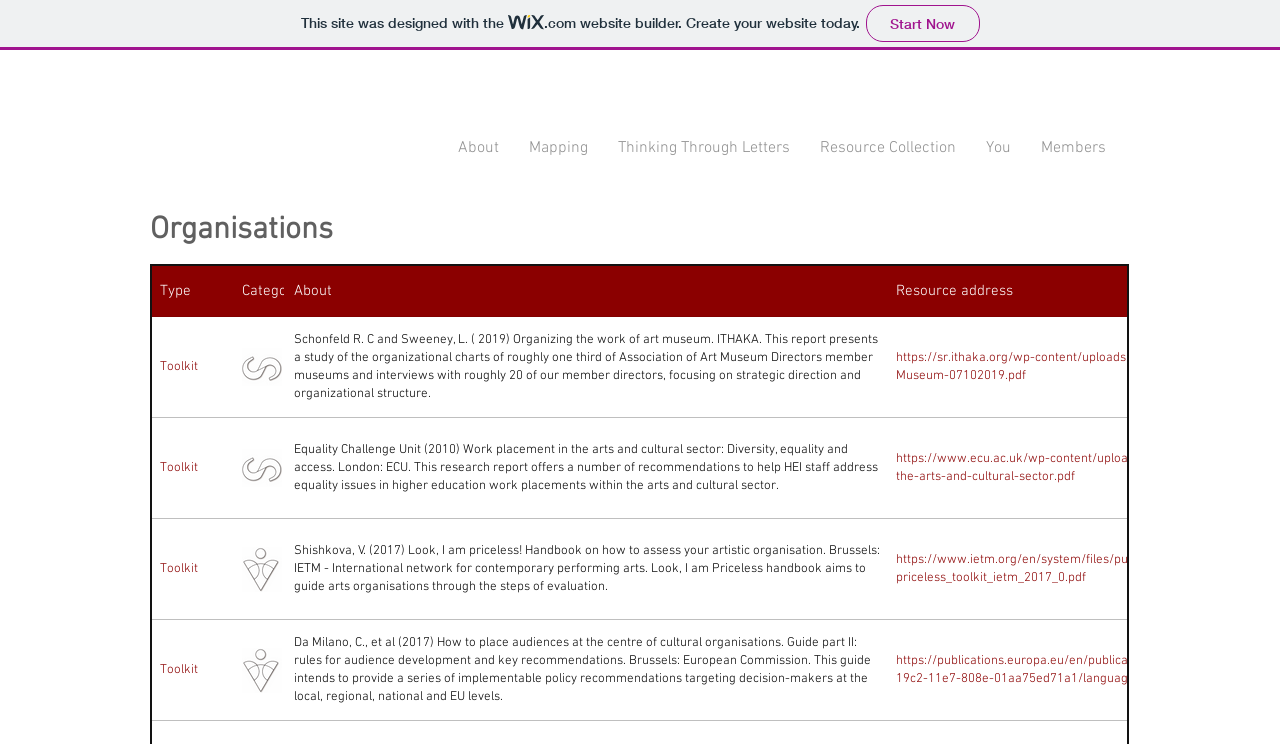Please find the bounding box coordinates of the clickable region needed to complete the following instruction: "Navigate to the 'Members' page". The bounding box coordinates must consist of four float numbers between 0 and 1, i.e., [left, top, right, bottom].

[0.802, 0.183, 0.876, 0.216]